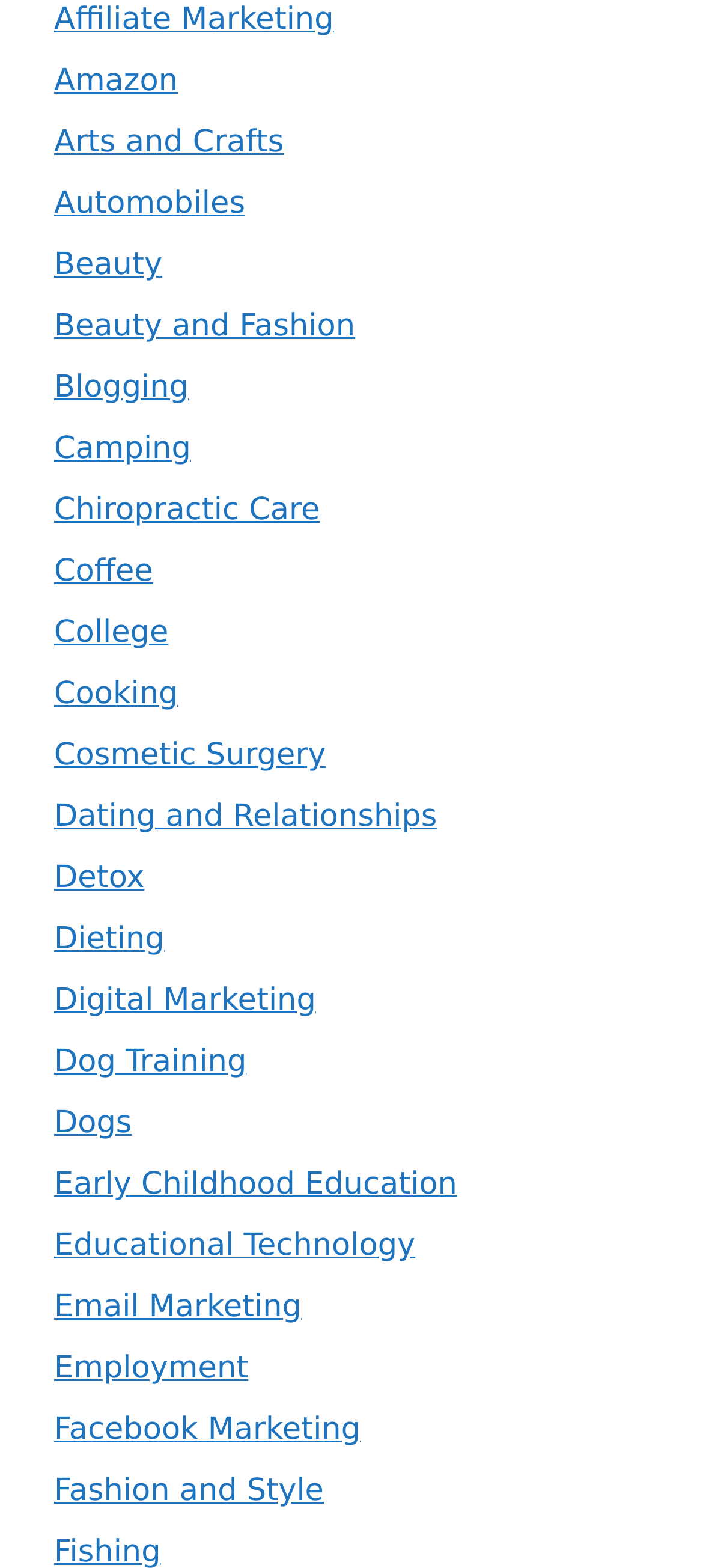Please identify the coordinates of the bounding box that should be clicked to fulfill this instruction: "Learn about Digital Marketing".

[0.077, 0.627, 0.449, 0.65]